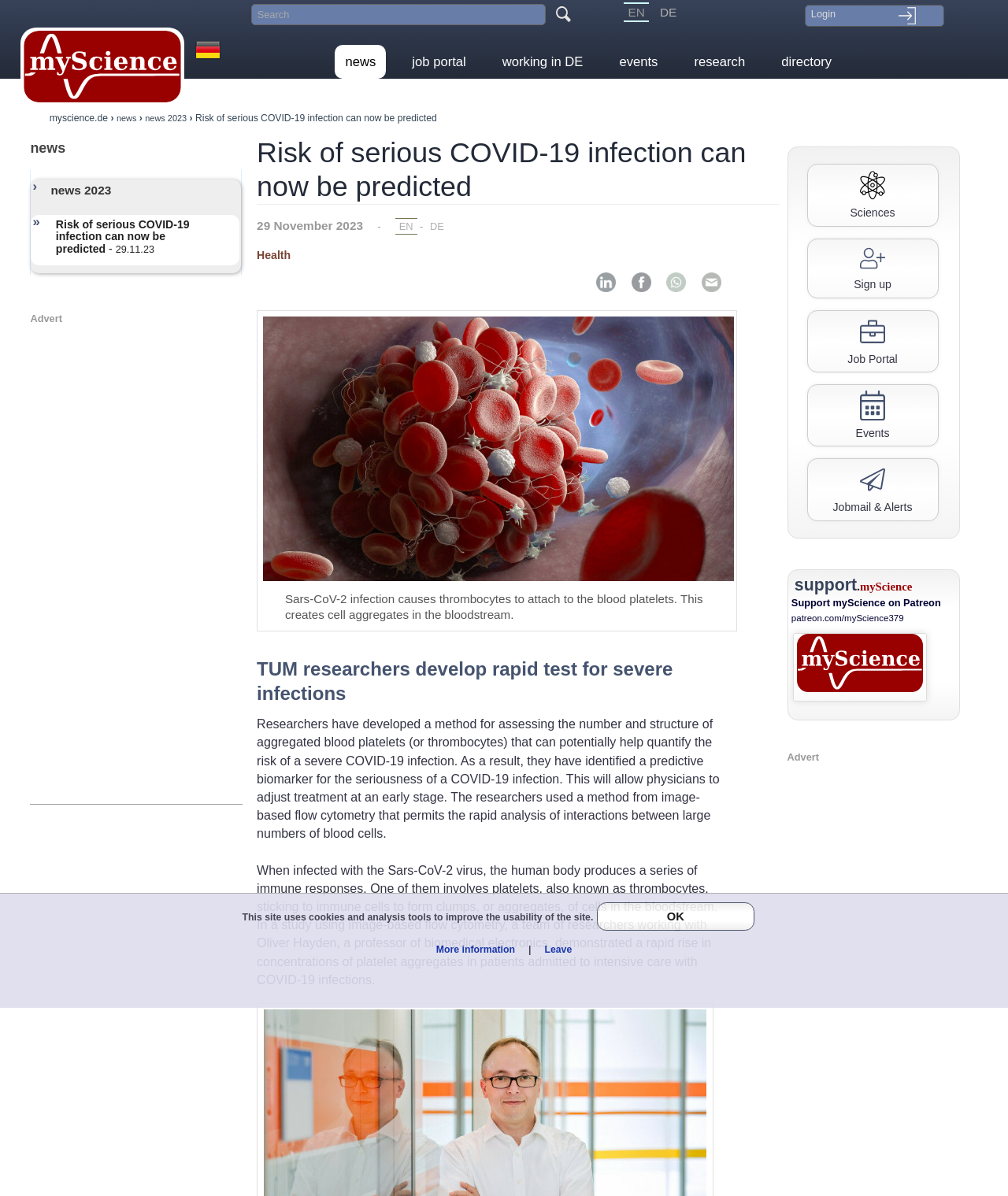Locate the bounding box of the UI element based on this description: "parent_node: Email * aria-describedby="email-notes" name="email"". Provide four float numbers between 0 and 1 as [left, top, right, bottom].

None